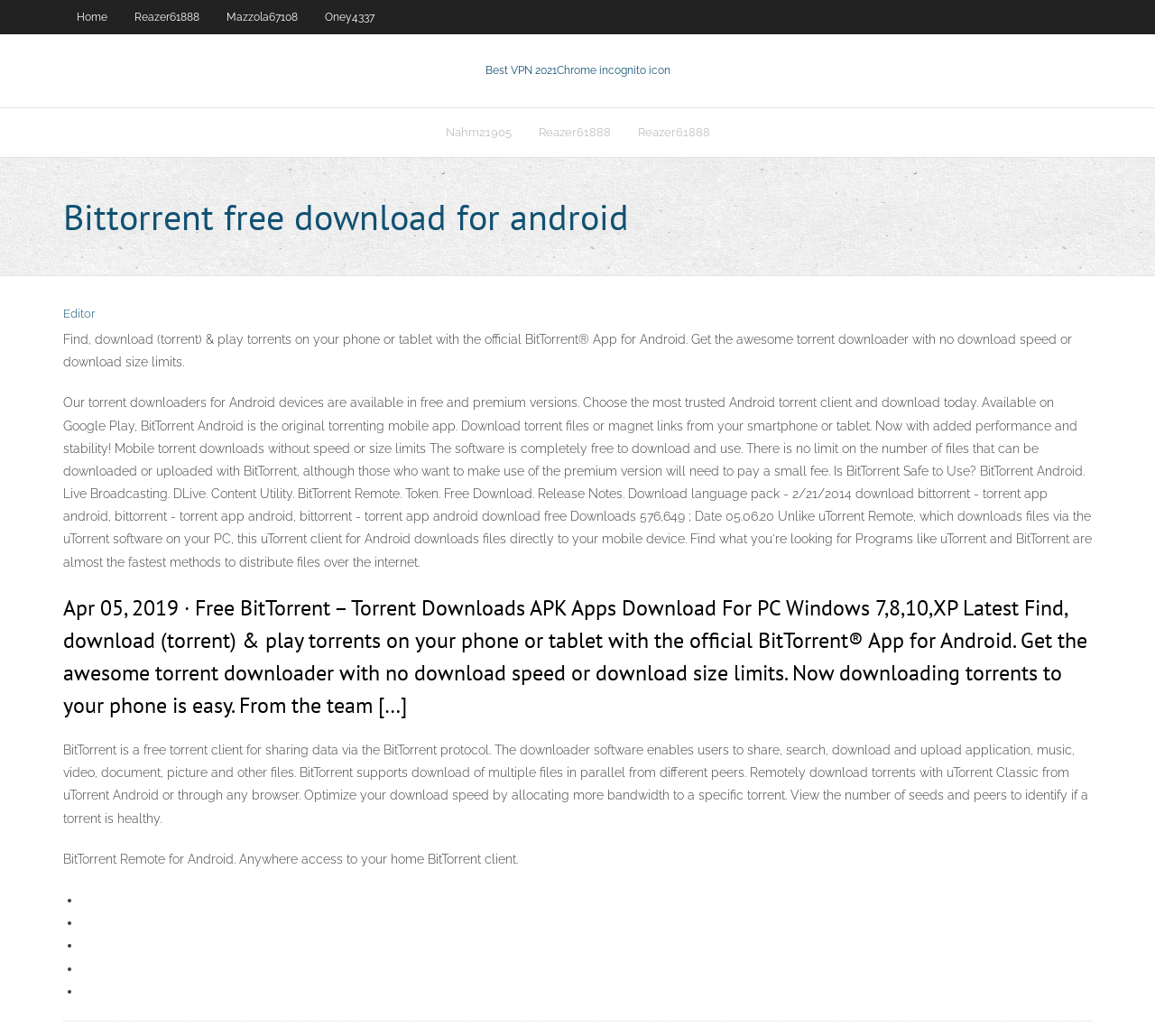Please find the bounding box coordinates of the element that needs to be clicked to perform the following instruction: "Click on Editor". The bounding box coordinates should be four float numbers between 0 and 1, represented as [left, top, right, bottom].

[0.055, 0.296, 0.082, 0.309]